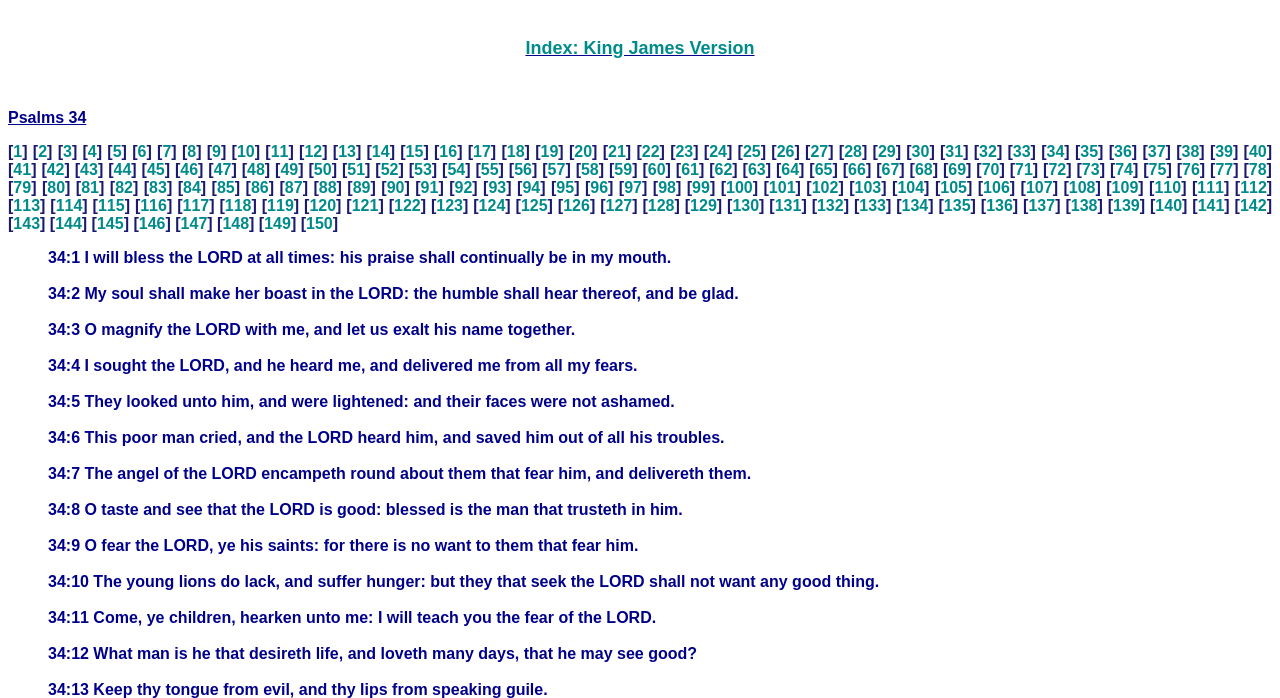What is the title of the index?
From the screenshot, provide a brief answer in one word or phrase.

King James Version